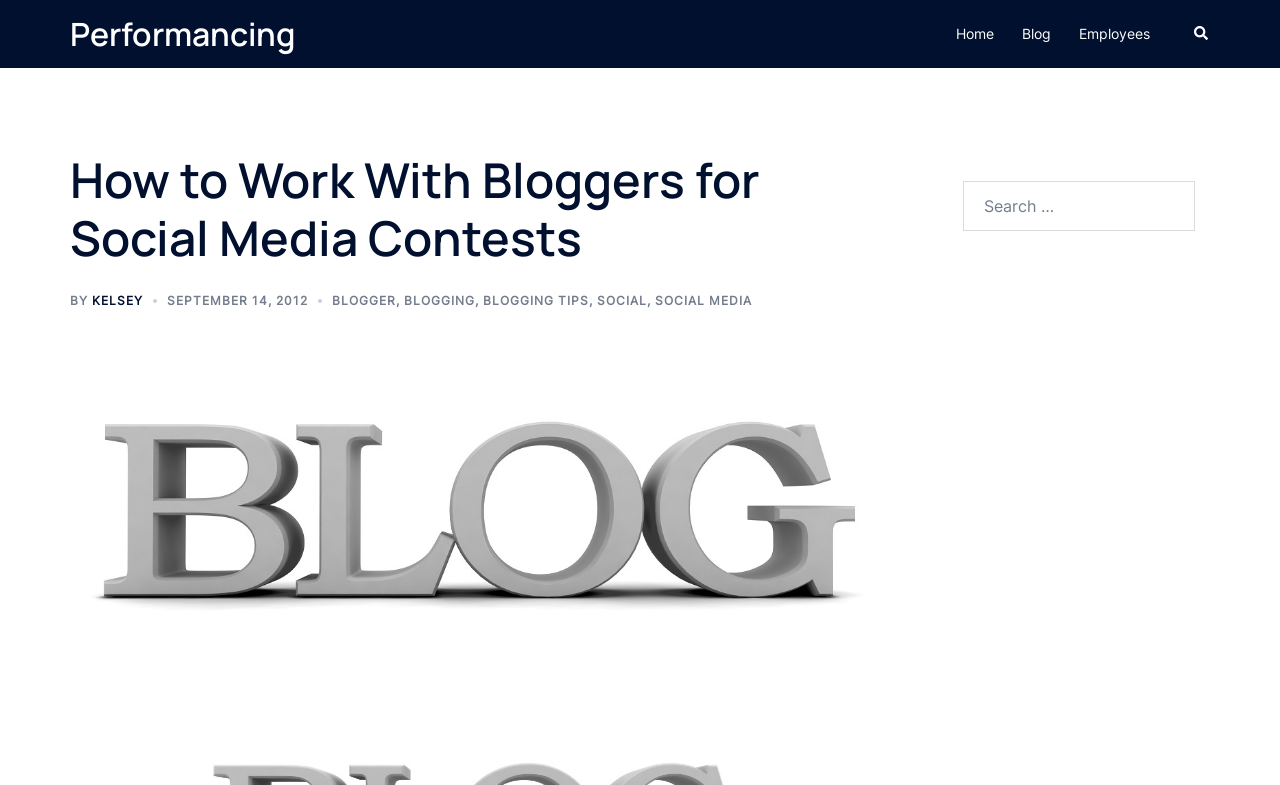What is the website's logo?
From the image, respond using a single word or phrase.

Performancing